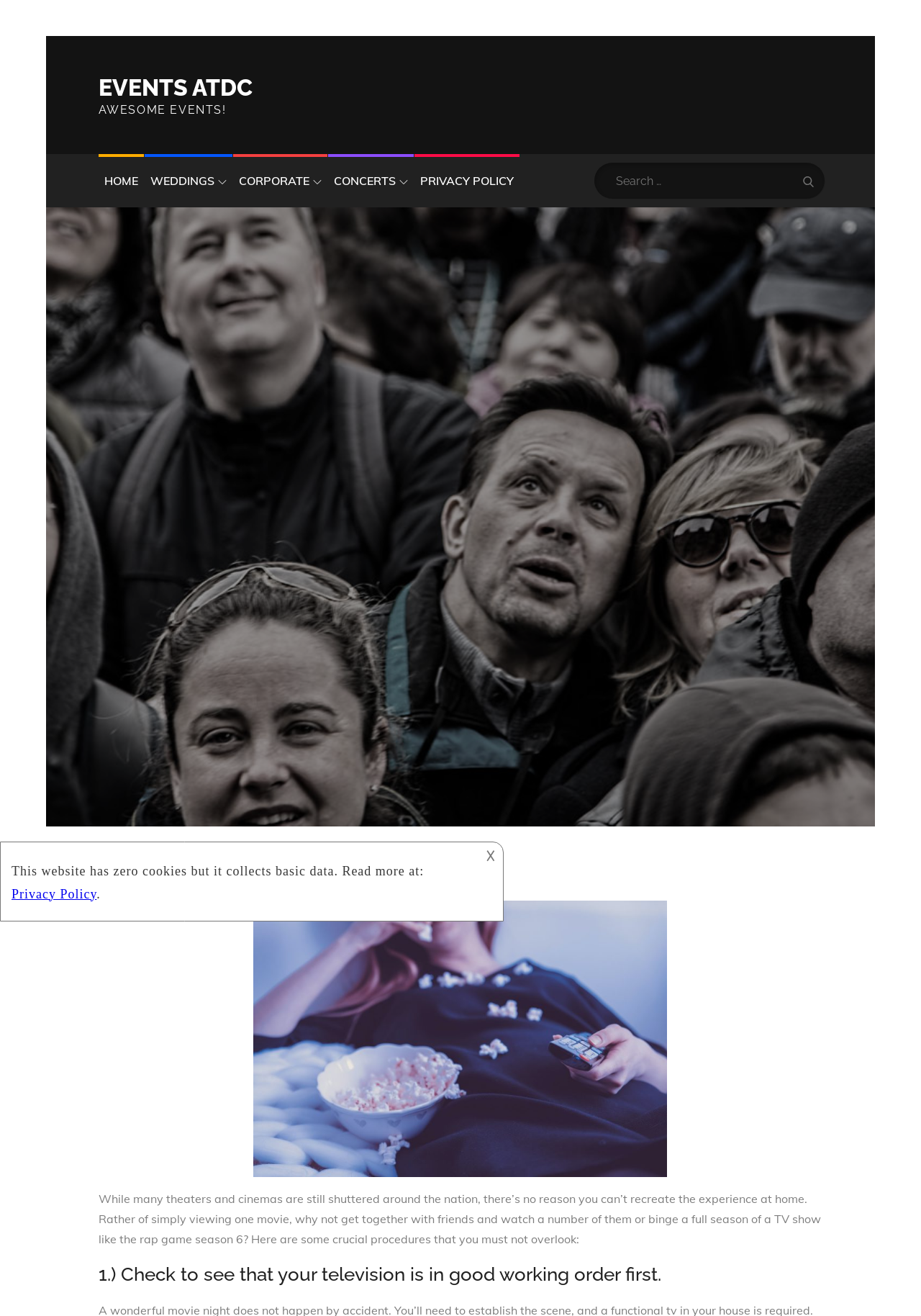Please specify the bounding box coordinates of the clickable section necessary to execute the following command: "Search for something".

[0.646, 0.124, 0.896, 0.151]